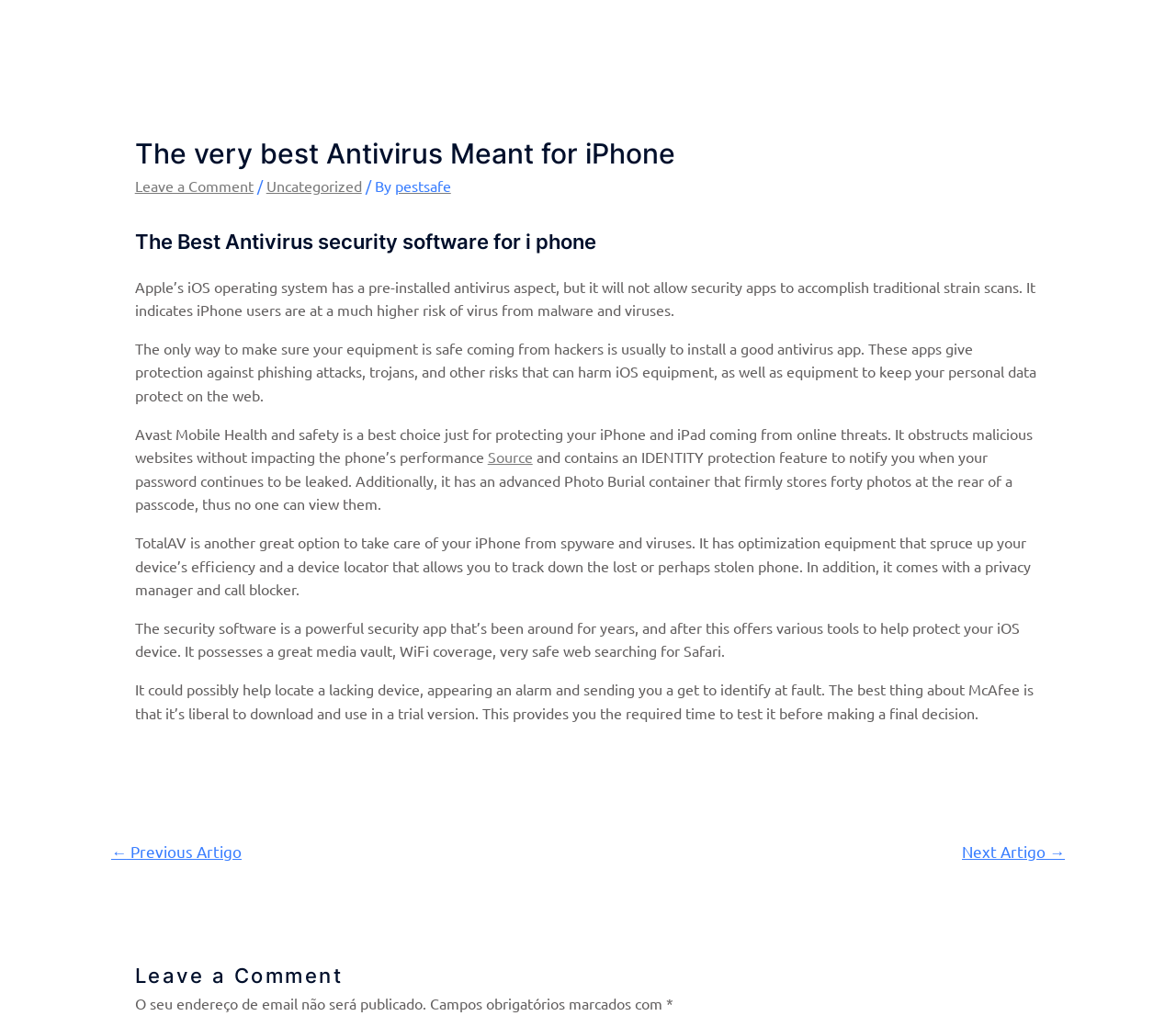What is the purpose of the Photo Vault feature in Avast Mobile Security?
Please provide a single word or phrase as your answer based on the screenshot.

Securely store 40 photos